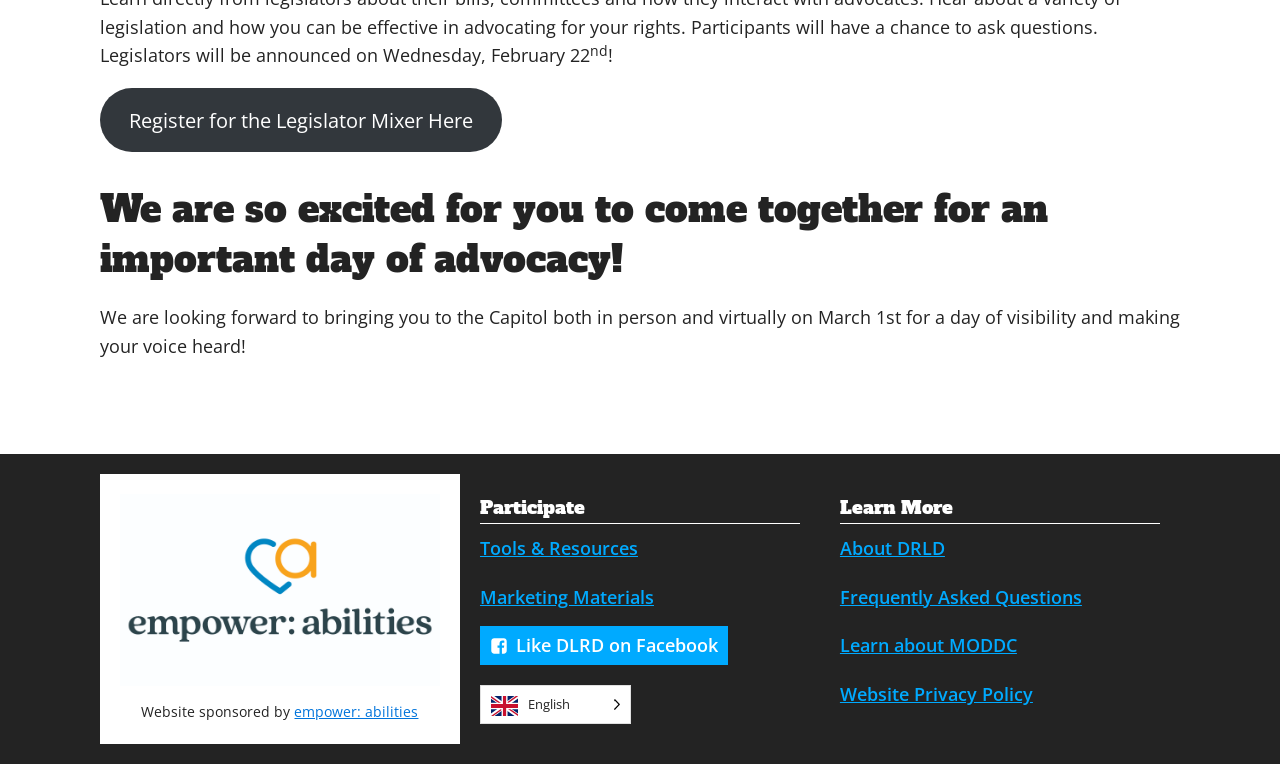Can you find the bounding box coordinates for the element to click on to achieve the instruction: "Register for the Legislator Mixer"?

[0.078, 0.116, 0.392, 0.199]